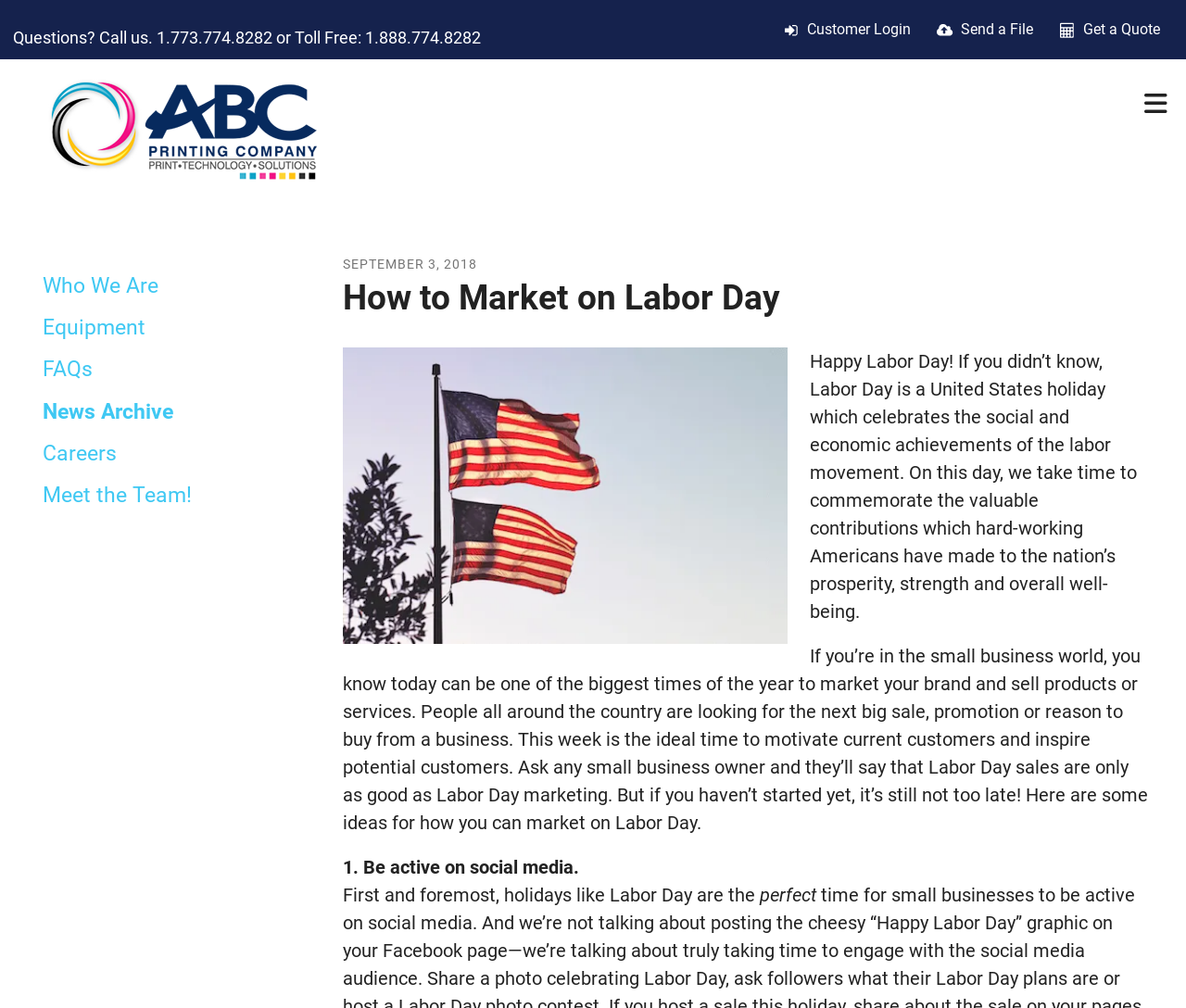Find the bounding box coordinates of the element's region that should be clicked in order to follow the given instruction: "Visit the company's homepage". The coordinates should consist of four float numbers between 0 and 1, i.e., [left, top, right, bottom].

[0.039, 0.12, 0.273, 0.137]